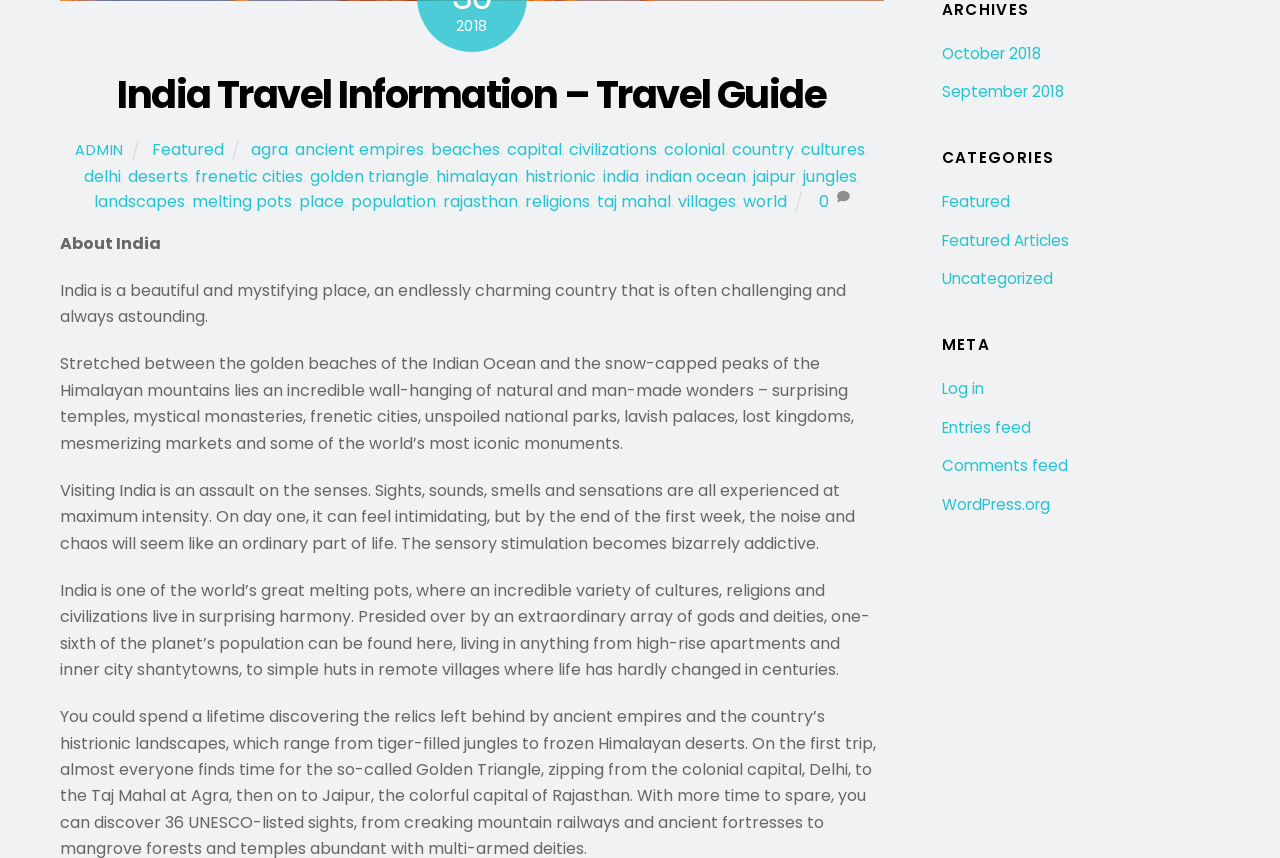Given the element description "histrionic", identify the bounding box of the corresponding UI element.

[0.41, 0.192, 0.465, 0.219]